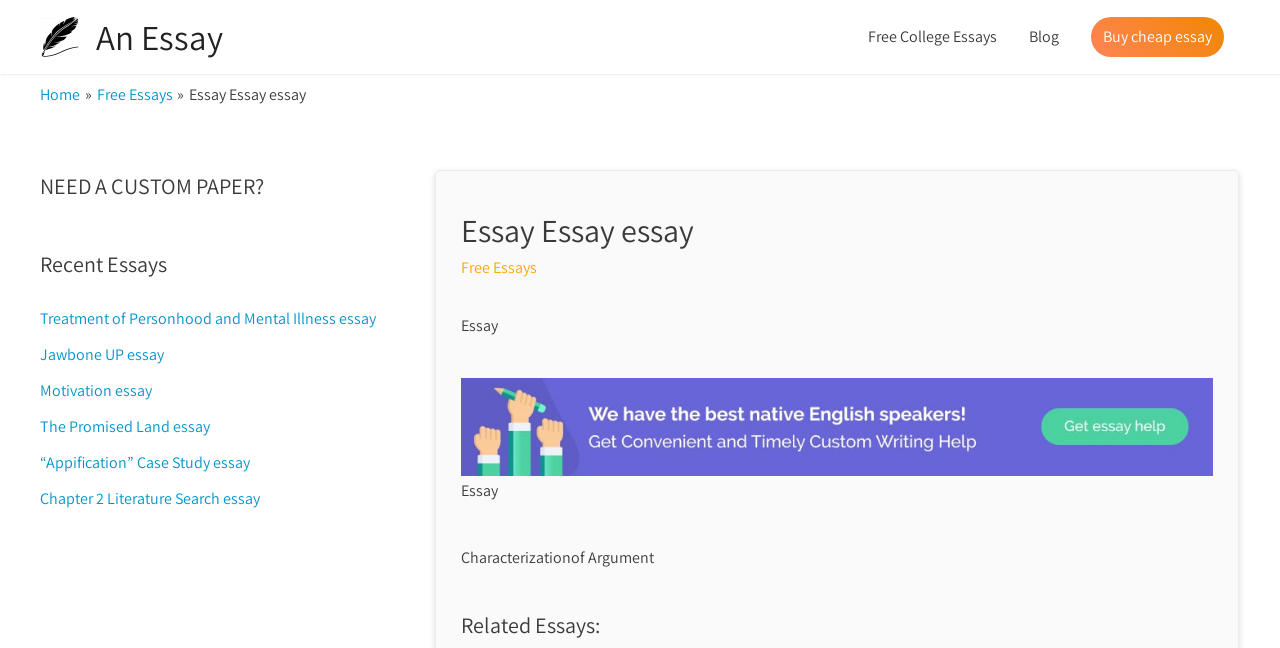Give the bounding box coordinates for this UI element: "Home". The coordinates should be four float numbers between 0 and 1, arranged as [left, top, right, bottom].

[0.031, 0.13, 0.062, 0.162]